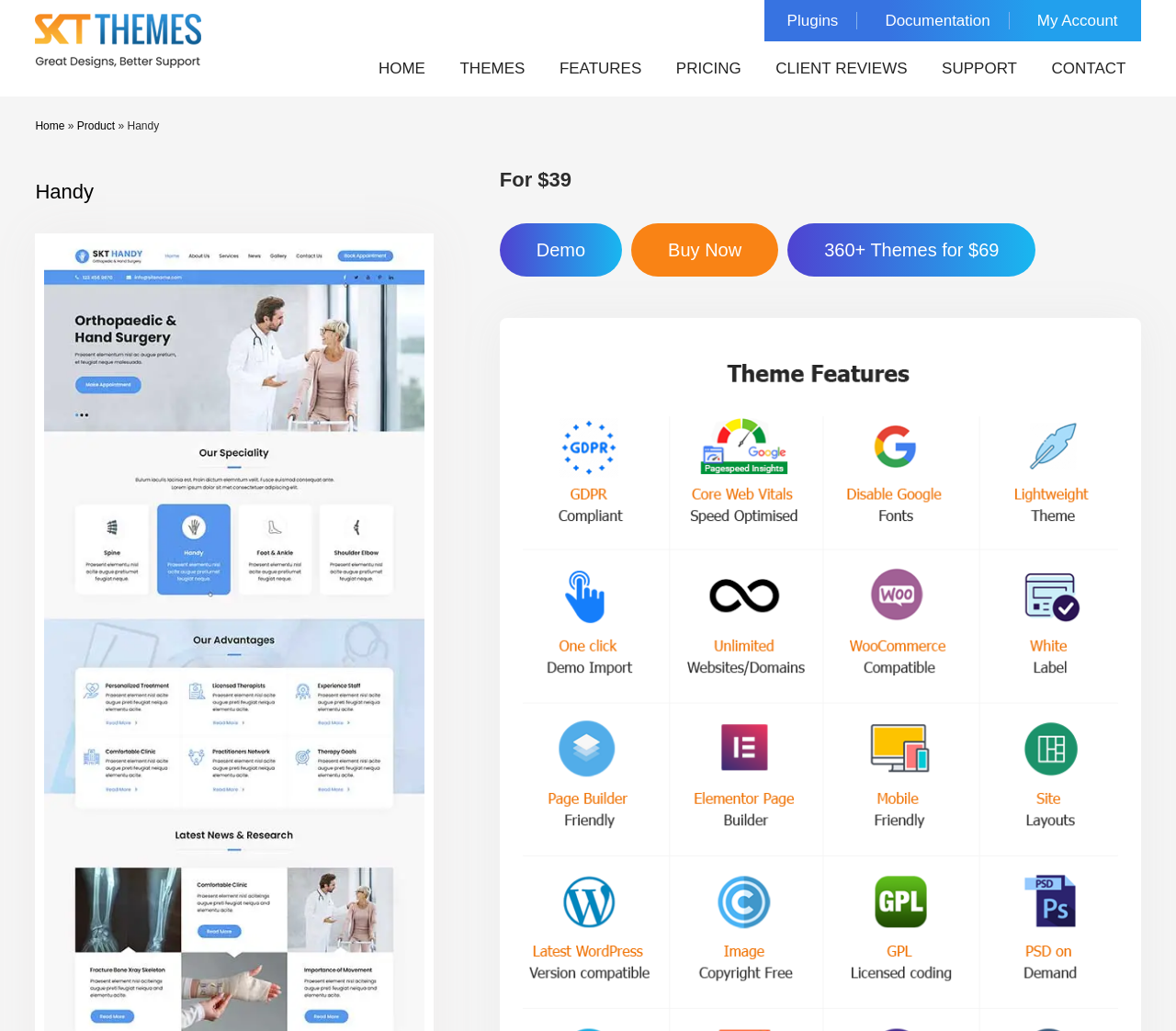What is the name of the WordPress theme?
Answer with a single word or phrase, using the screenshot for reference.

Handy